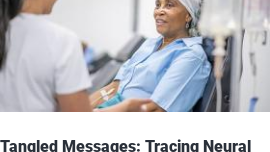What is the nurse doing in the image?
Please give a detailed and elaborate explanation in response to the question.

The nurse is clad in professional attire and is attentively listening to the patient, embodying the compassionate care provided in such medical settings, which highlights the importance of supportive care in patient experiences.